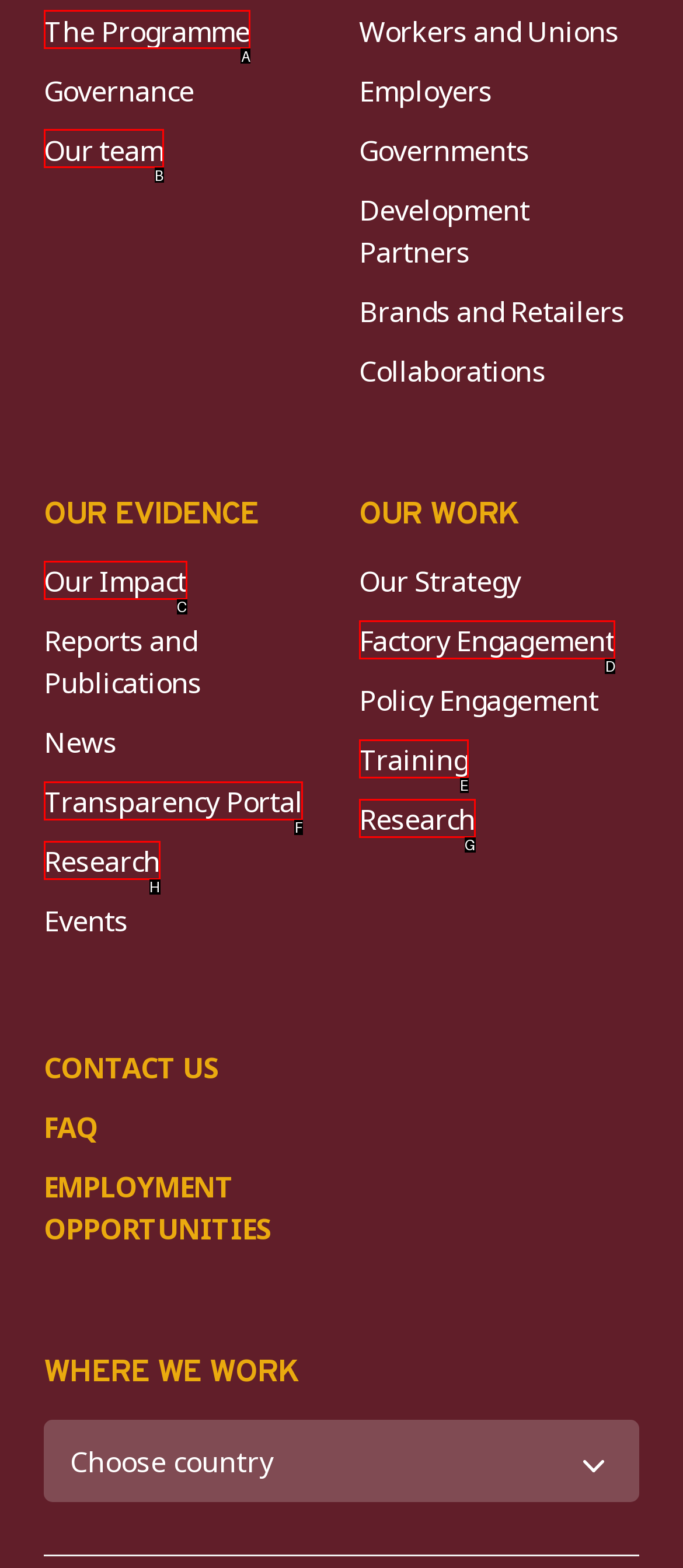Point out the option that best suits the description: Training
Indicate your answer with the letter of the selected choice.

E